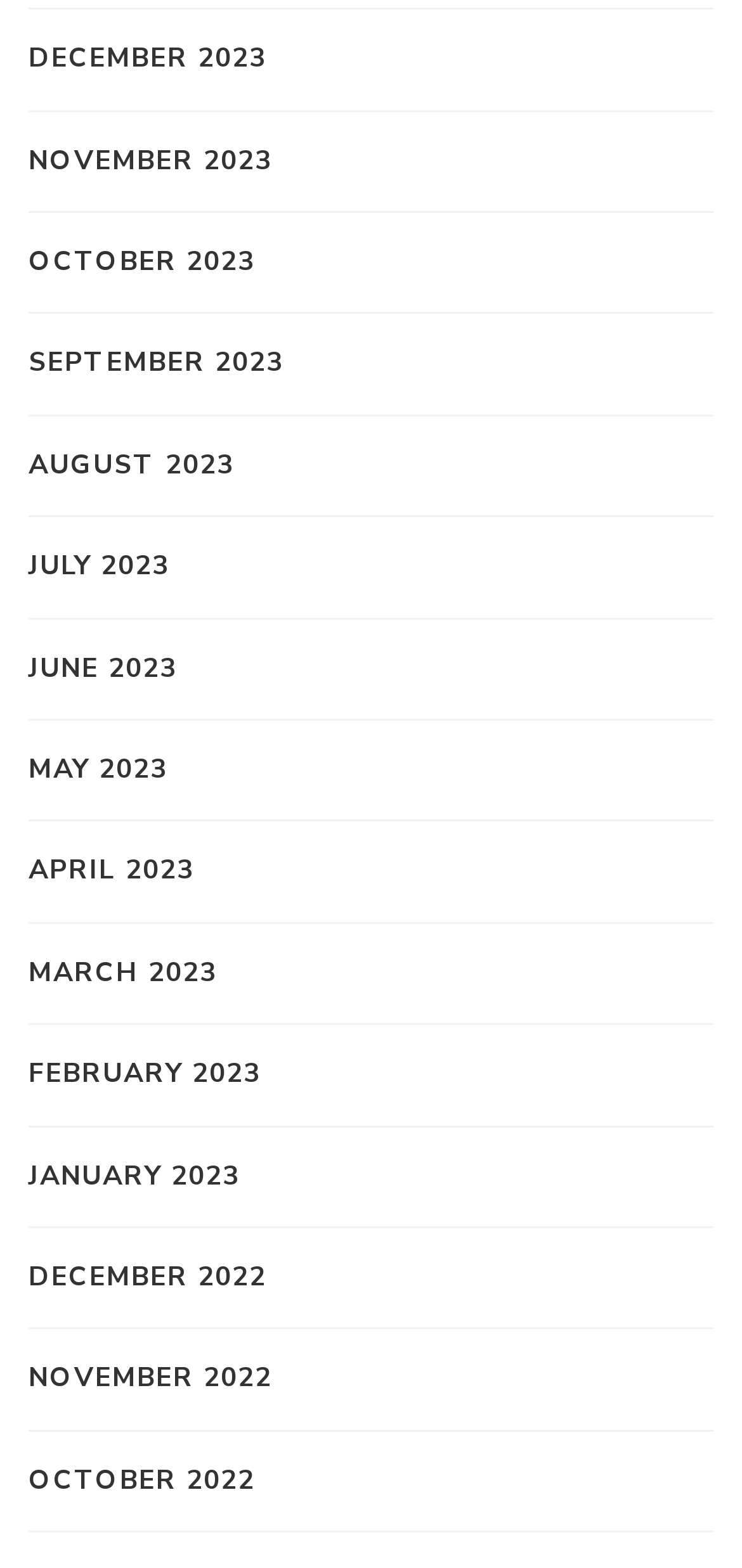What is the earliest month listed?
Offer a detailed and full explanation in response to the question.

I looked at the list of links and found that the last link, which is the bottom-most link, is 'OCTOBER 2022', indicating that it is the earliest month listed.